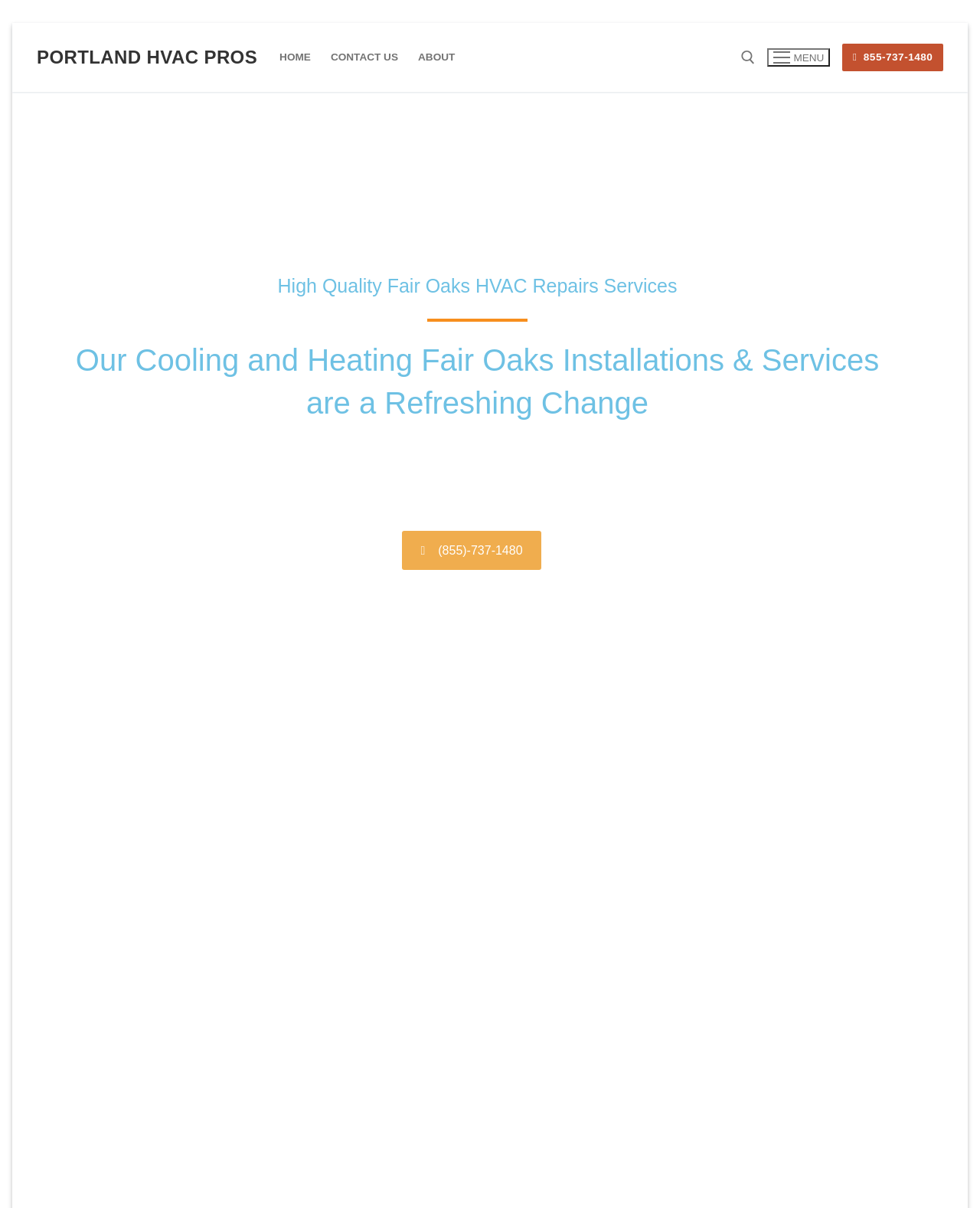Detail the webpage's structure and highlights in your description.

The webpage appears to be a service-based website, specifically focused on air conditioning and heating services in Fair Oaks, Oregon, and Clackamas County. 

At the top left of the page, there is a navigation menu with links to "PORTLAND HVAC PROS", "HOME", "CONTACT US", and "ABOUT". To the right of these links, there is a search tool with a search box and a submit button. 

Below the navigation menu, there is a prominent phone number displayed as a link, "855-737-1480", which is likely a call-to-action for customers to contact the service provider. 

The main content of the page is divided into sections, with headings that highlight the services offered, such as "High Quality Fair Oaks HVAC Repairs Services" and "Our Cooling and Heating Fair Oaks Installations & Services are a Refreshing Change". 

Under these headings, there is a paragraph of text that describes the services provided, mentioning that they cater to houses and services within Fair Oaks and Clackamas County. The phone number "855-737-1480" is also displayed again, this time as a link, likely to encourage customers to call for service.